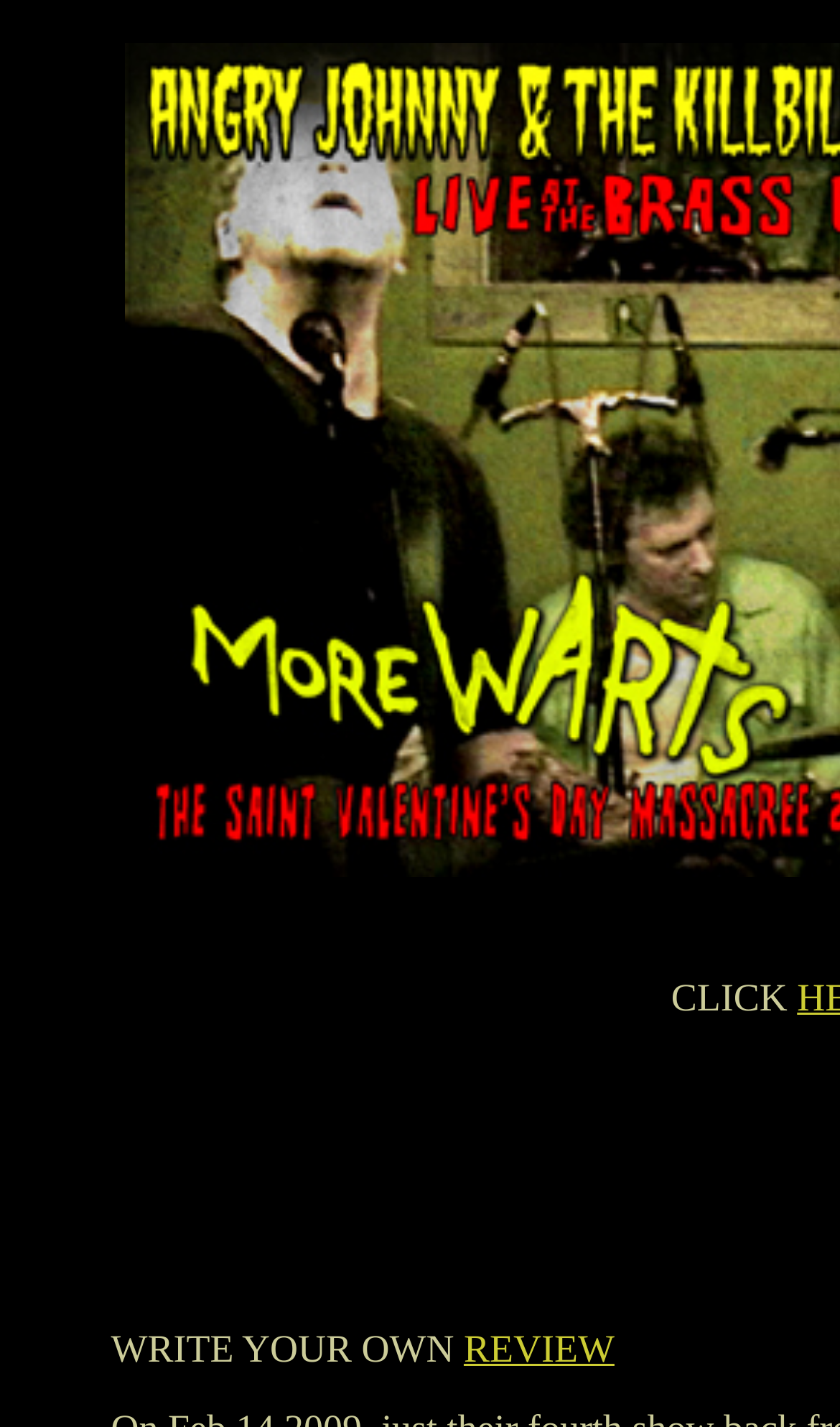How many rows are in the table?
Using the image as a reference, give a one-word or short phrase answer.

5